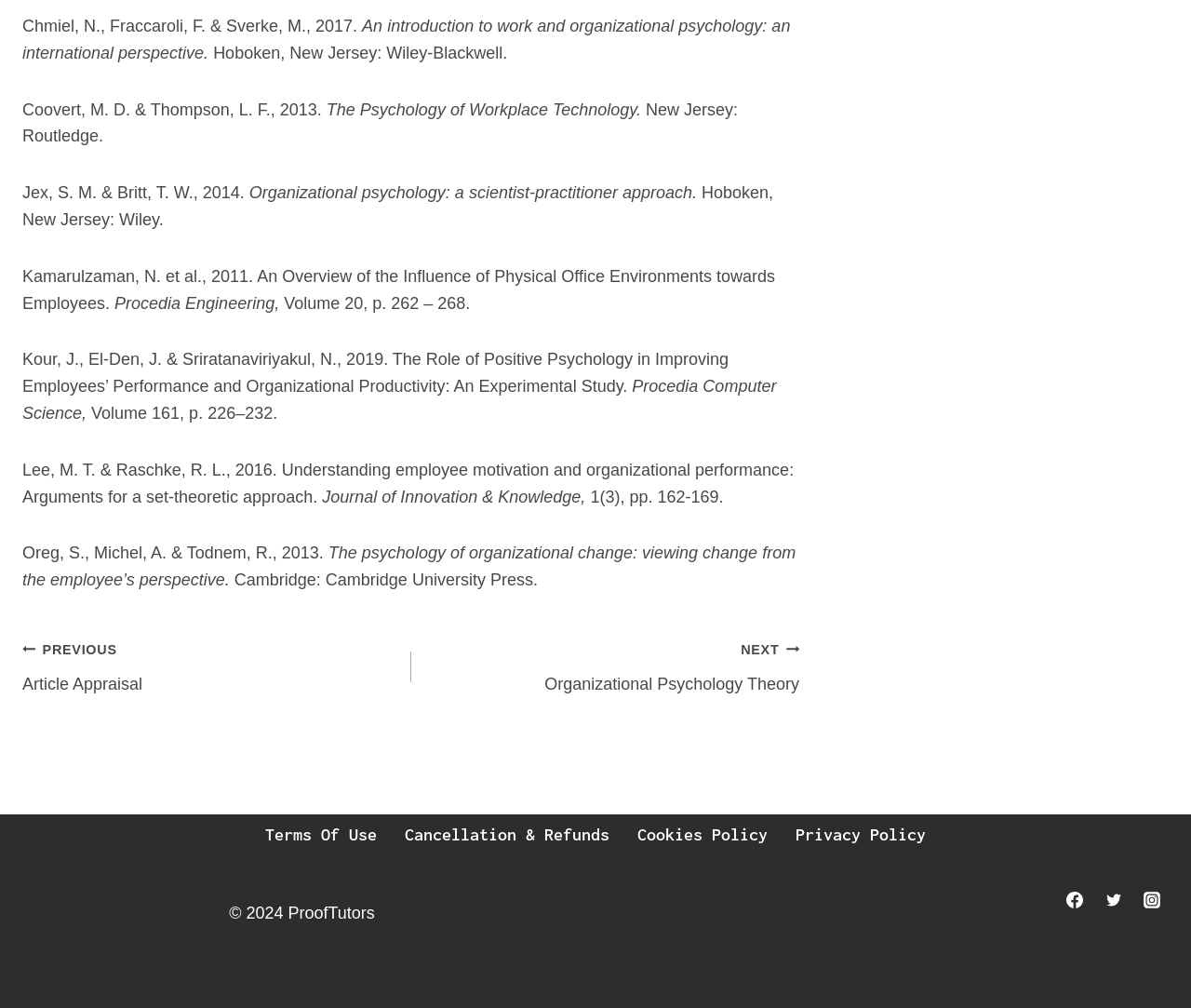Please identify the coordinates of the bounding box that should be clicked to fulfill this instruction: "follow on Twitter".

[0.921, 0.876, 0.949, 0.909]